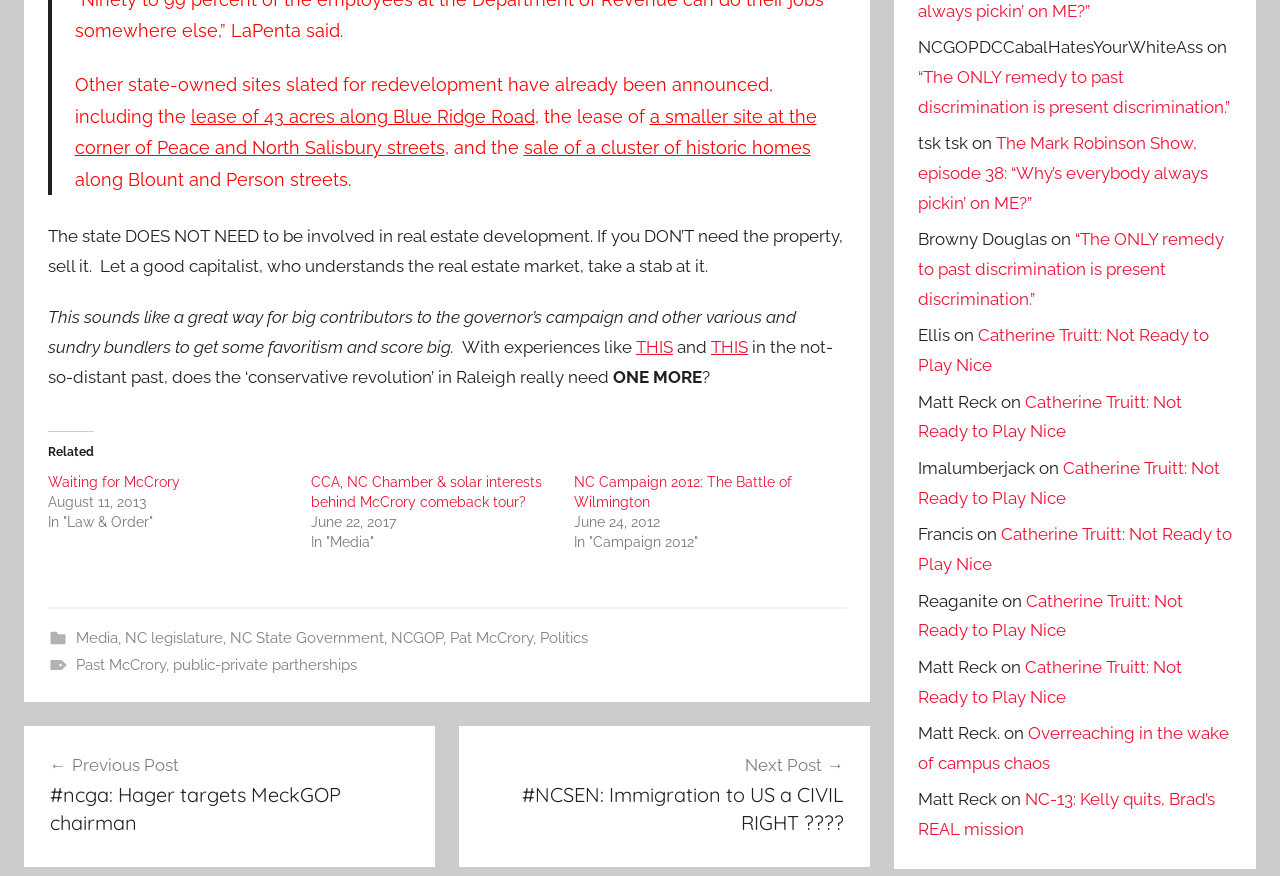Provide a short answer using a single word or phrase for the following question: 
What is the topic of the related article 'CCA, NC Chamber & solar interests behind McCrory comeback tour?'?

McCrory comeback tour